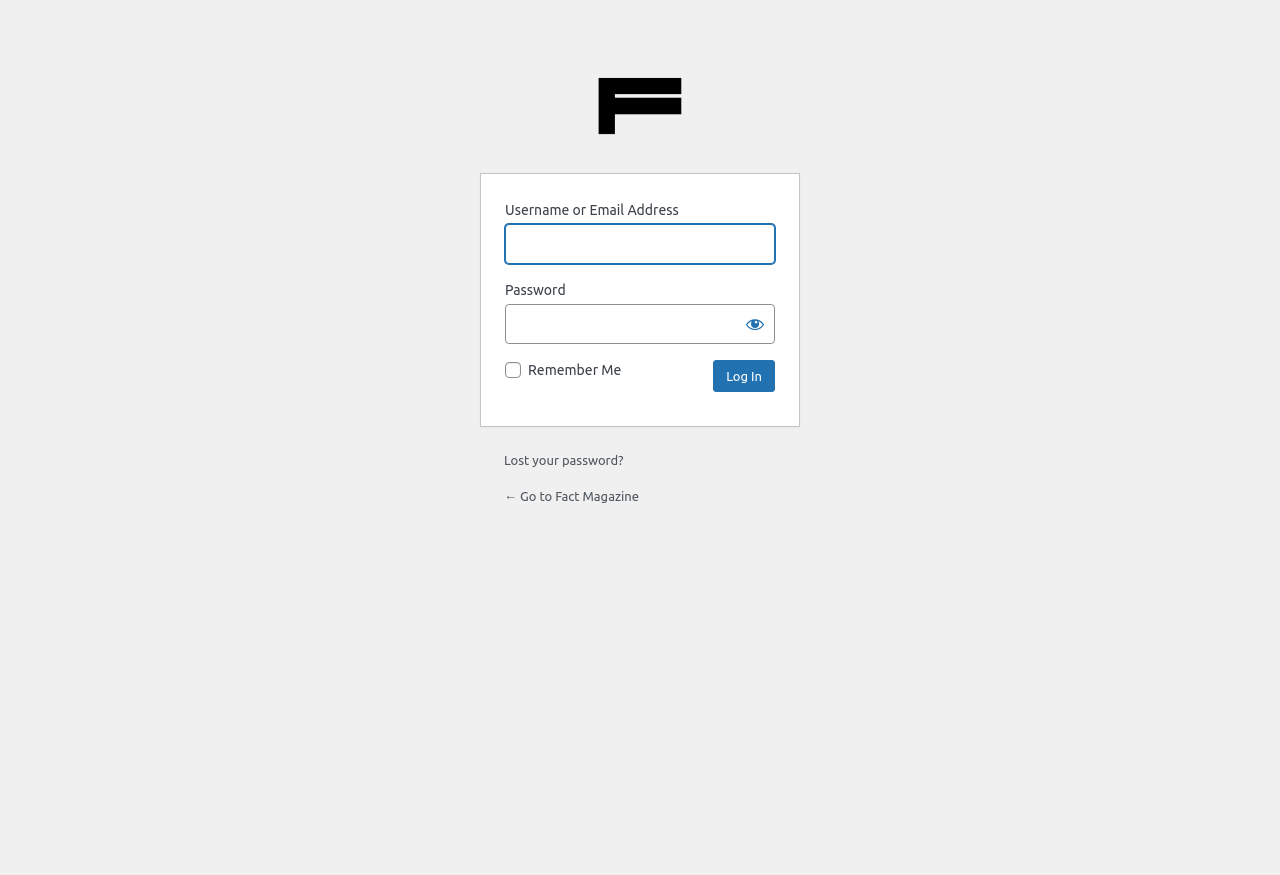Bounding box coordinates are specified in the format (top-left x, top-left y, bottom-right x, bottom-right y). All values are floating point numbers bounded between 0 and 1. Please provide the bounding box coordinate of the region this sentence describes: name="wp-submit" value="Log In"

[0.557, 0.411, 0.605, 0.448]